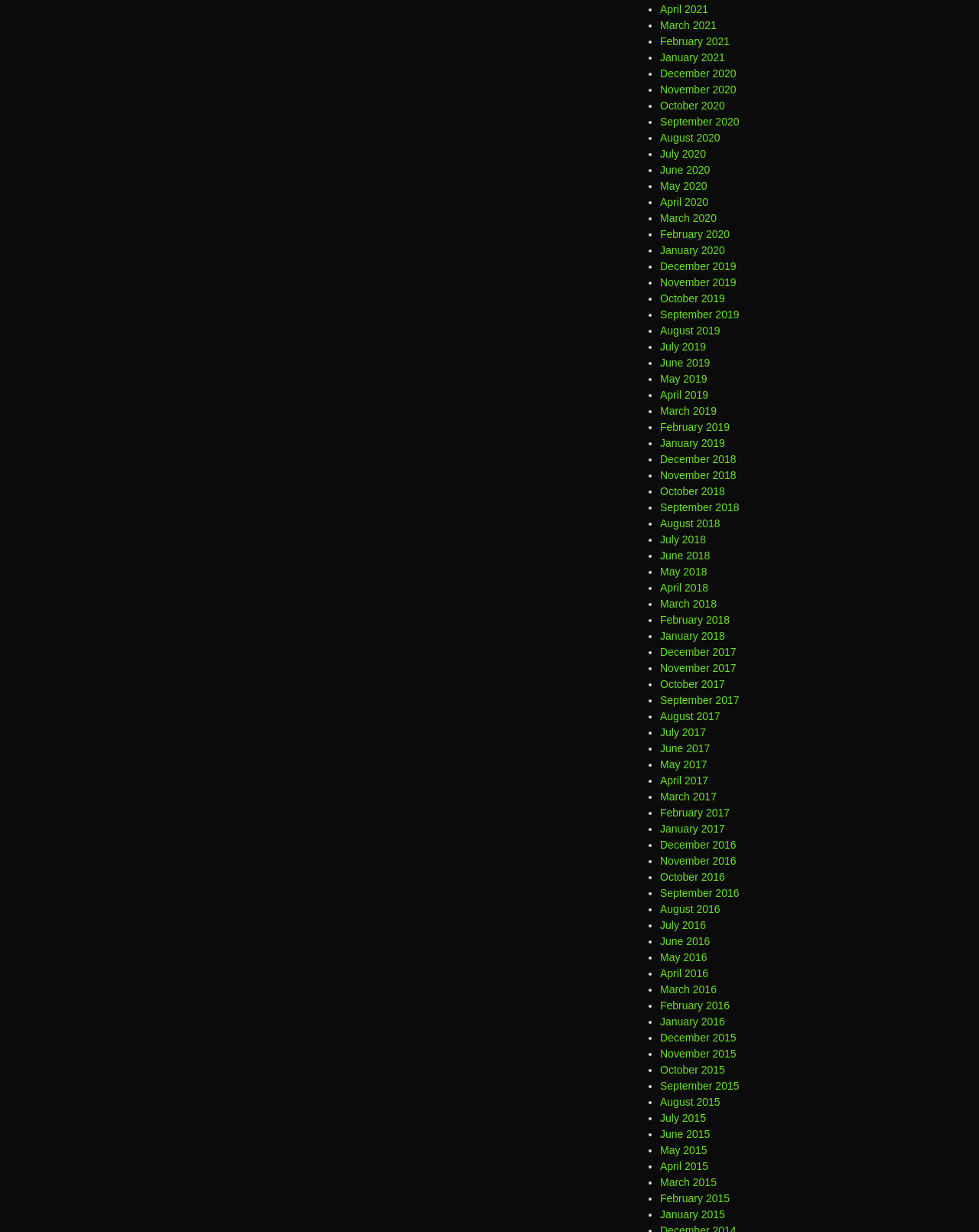What is the pattern of the list?
Carefully analyze the image and provide a thorough answer to the question.

The list appears to be a collection of monthly archives, with each link representing a month and year, listed in reverse chronological order.